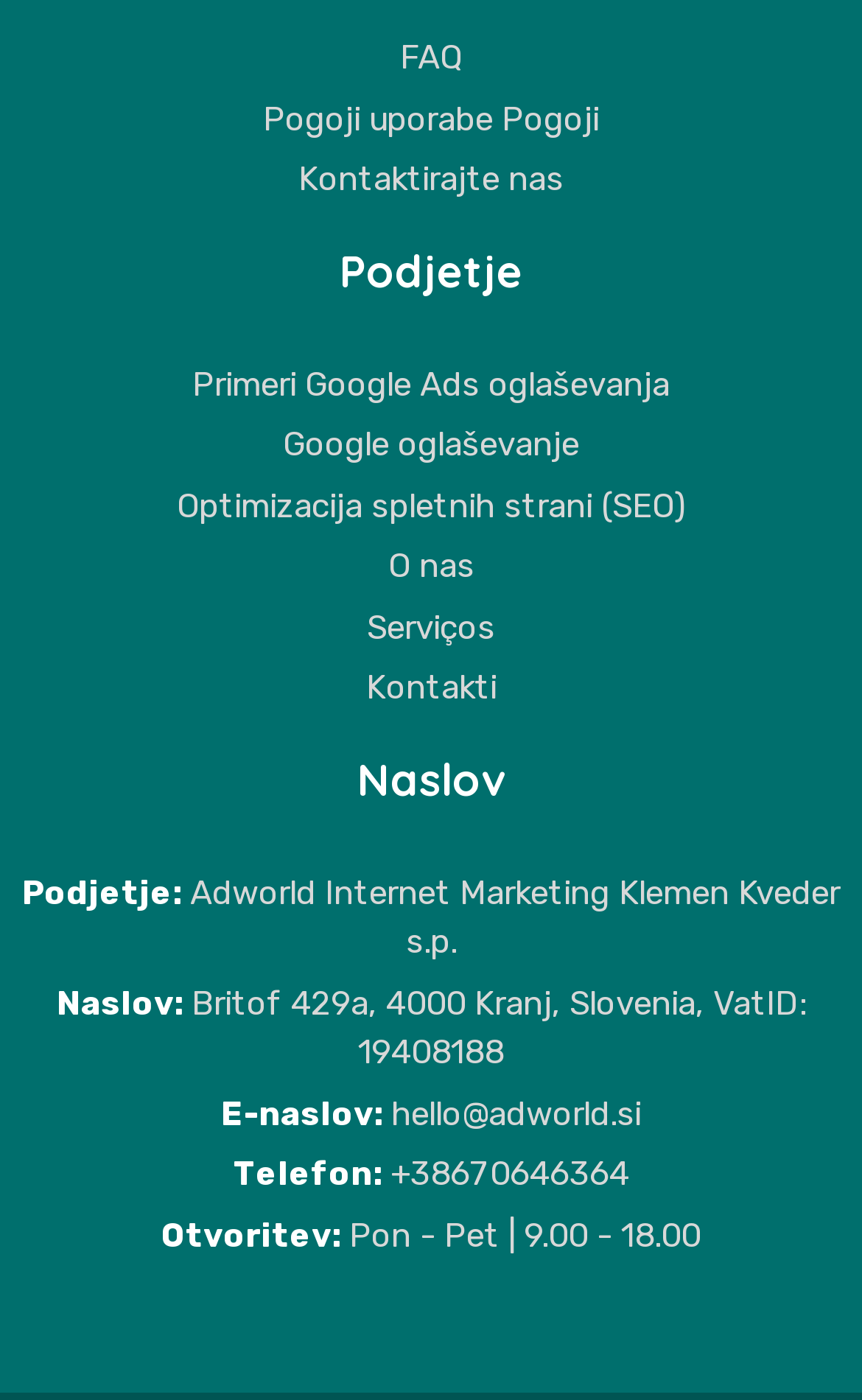Based on the image, please respond to the question with as much detail as possible:
What are the business hours?

The business hours can be found in the link 'Otvoritev: Pon - Pet | 9.00 - 18.00' which is located at the bottom of the webpage, indicating that it is an important piece of information for customers or clients who want to visit the company.